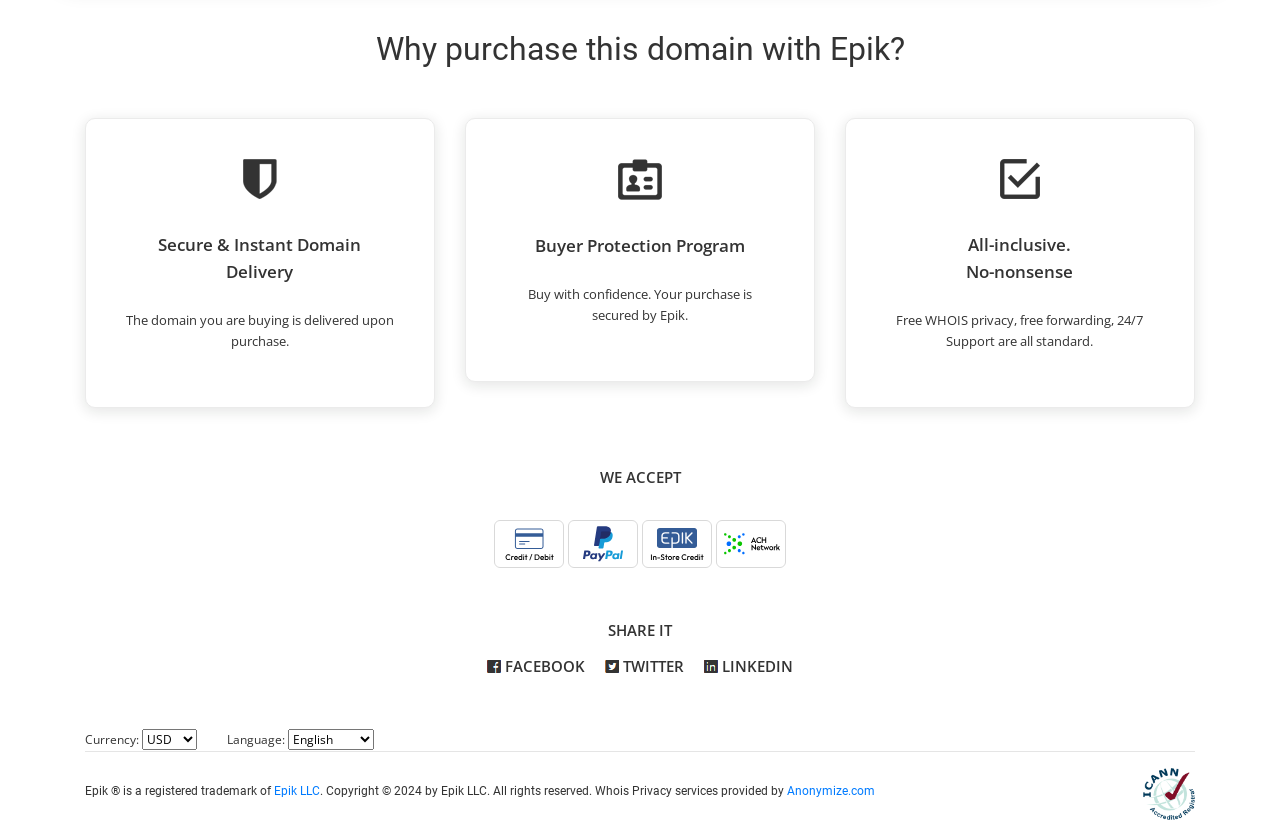Extract the bounding box for the UI element that matches this description: "Epik LLC".

[0.214, 0.954, 0.25, 0.971]